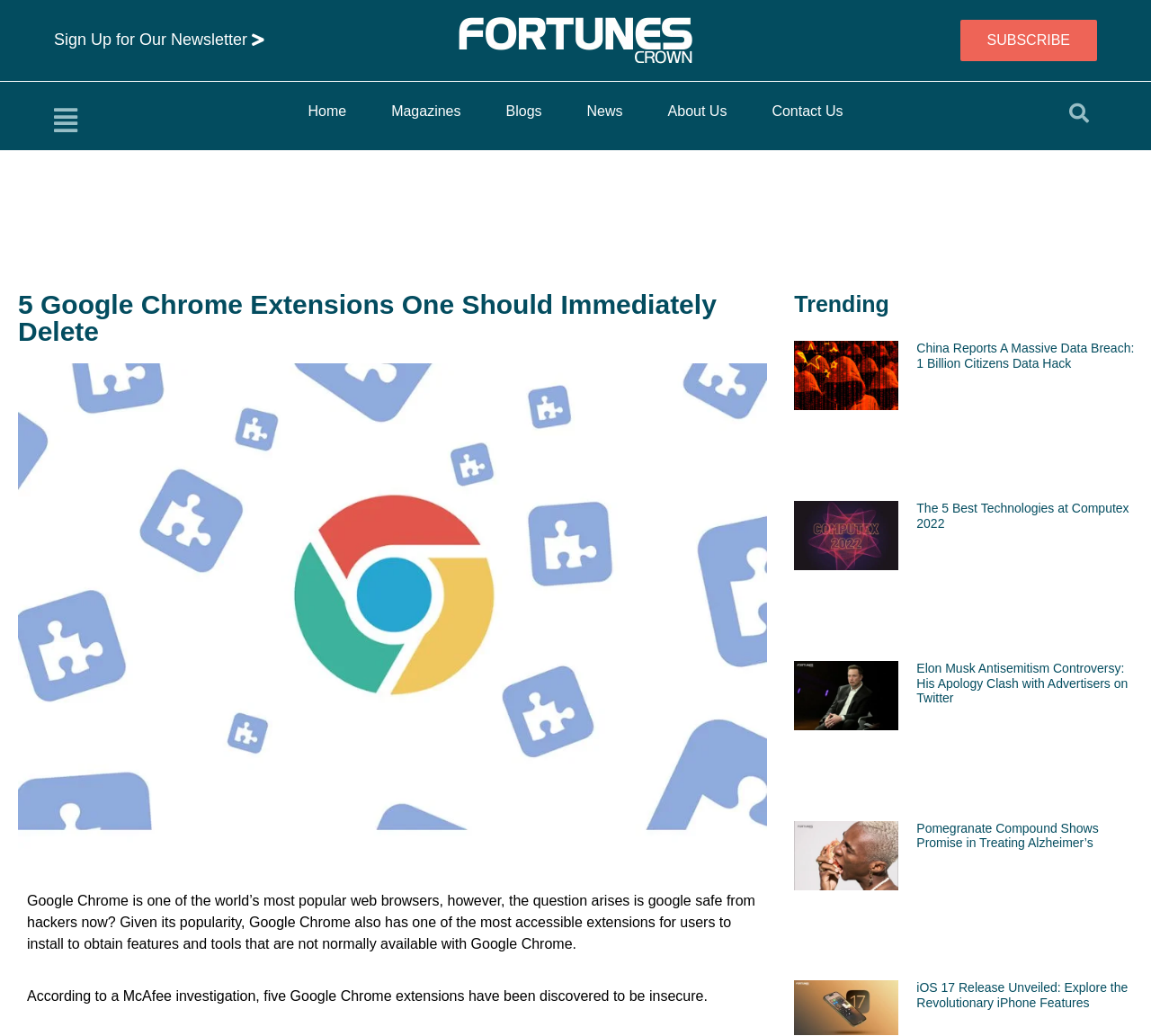Reply to the question below using a single word or brief phrase:
What is the purpose of the search button?

To search the website